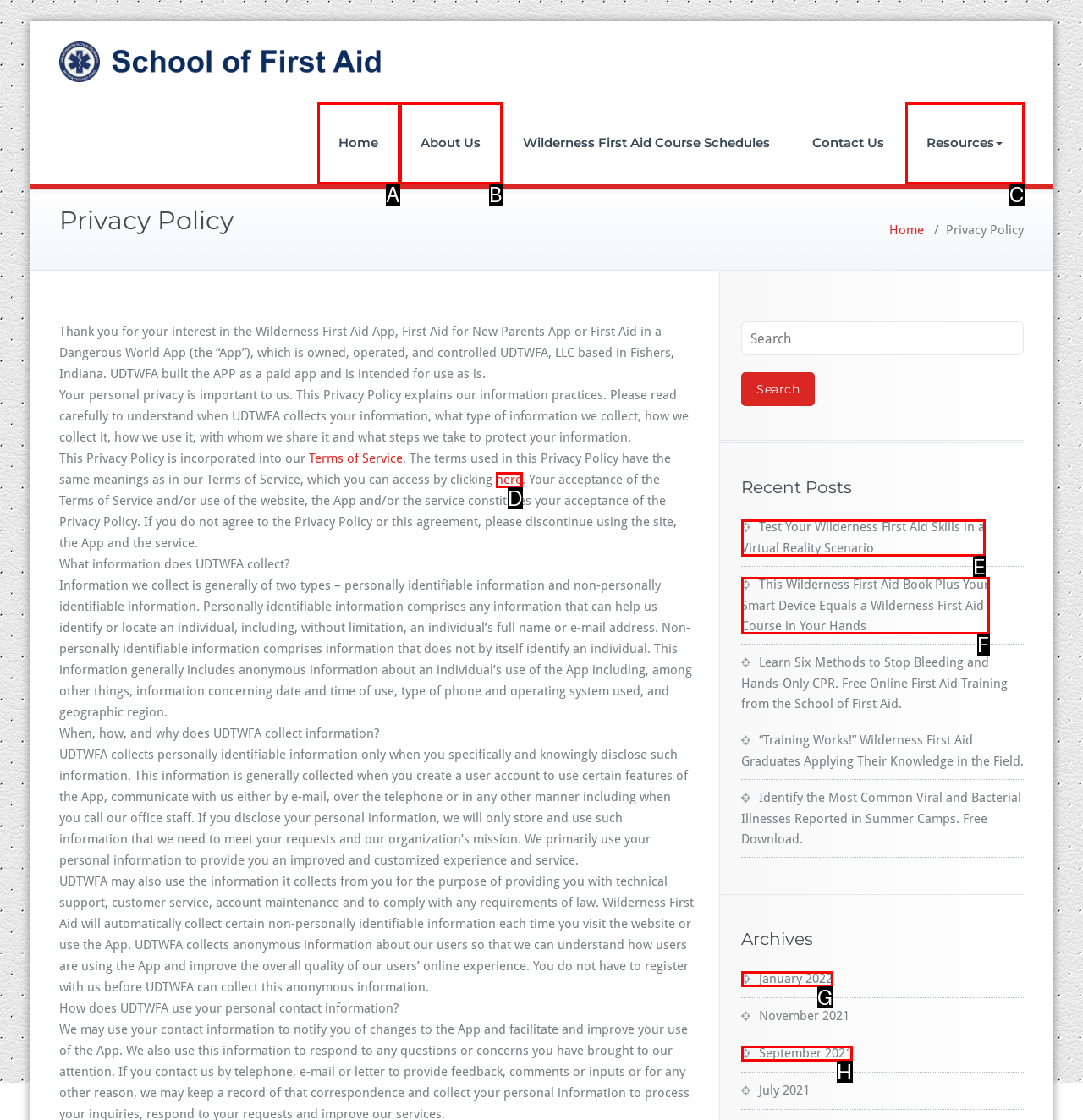Based on the description Resources, identify the most suitable HTML element from the options. Provide your answer as the corresponding letter.

C